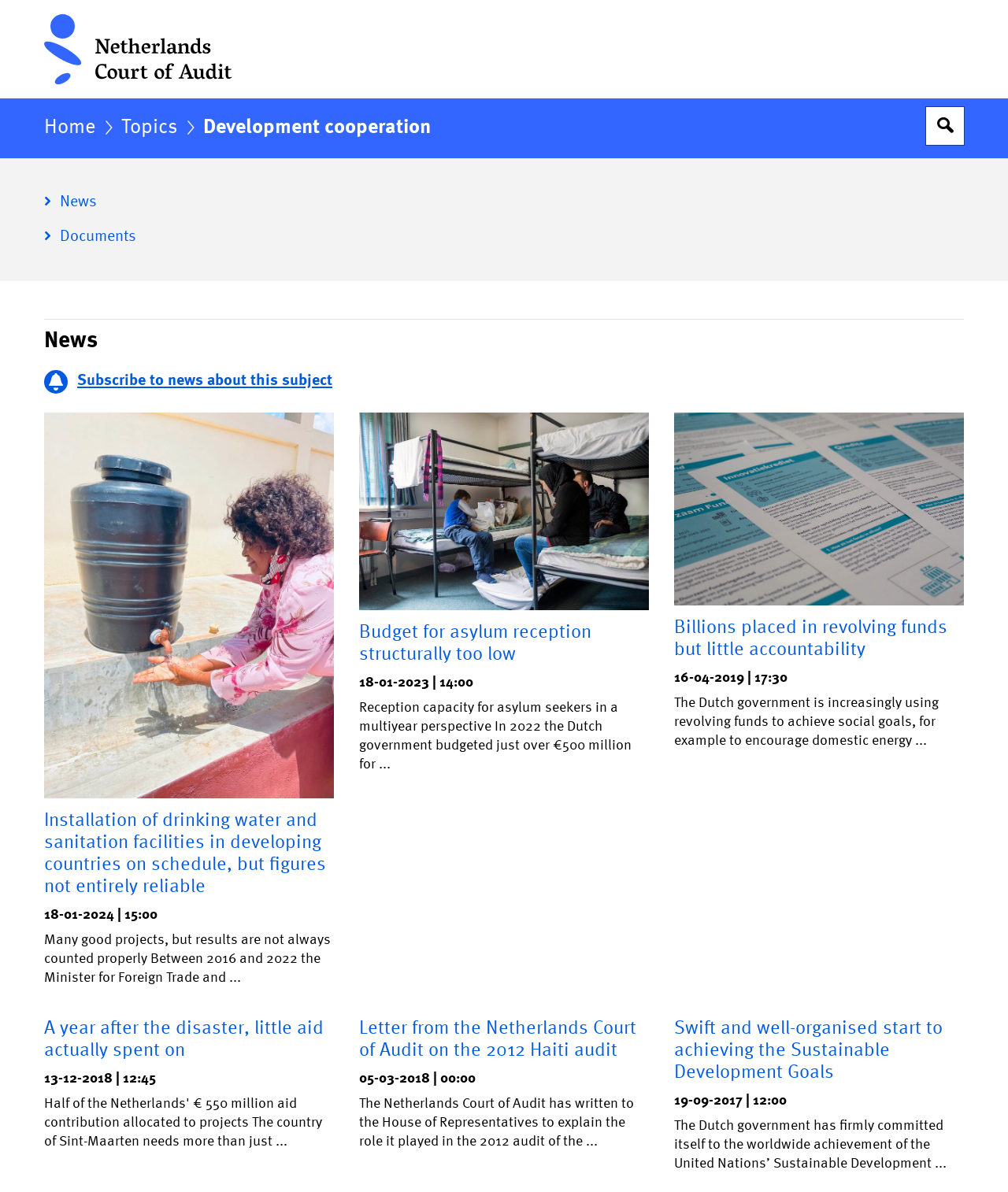Write an exhaustive caption that covers the webpage's main aspects.

The webpage is about development cooperation, specifically related to the Netherlands Court of Audit. At the top left, there is a link to the homepage of english.rekenkamer.nl, accompanied by an image. Below this, there is a navigation section with links to "Home" and "Topics". 

To the right of the navigation section, there is a static text "Development cooperation". On the top right, there is a search box with an "Open search box" button. 

Below the navigation section, there is a heading "Development cooperation" followed by a heading "News". Under the "News" heading, there are several links to news articles, each with a heading and a brief summary. The articles are arranged in a vertical list, with the most recent one at the top. 

The first article is about the installation of drinking water and sanitation facilities in developing countries, with a figure accompanying the text. The second article discusses the budget for asylum reception being structurally too low, also with a figure. The third article talks about billions being placed in revolving funds but with little accountability, again with a figure. 

The fourth article is about little aid being spent on Sint-Maarten a year after a disaster, and the fifth article is about a letter from the Netherlands Court of Audit on the 2012 Haiti audit. The sixth and final article is about the swift and well-organised start to achieving the Sustainable Development Goals.